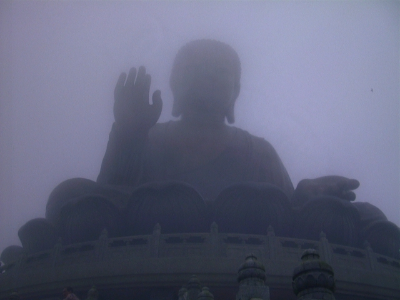Convey all the details present in the image.

The image depicts a serene and majestic statue of a Buddha, partially obscured by mist or fog, lending an ethereal quality to the scene. The statue, which is raised high on a pedestal, features the Buddha in a traditional seated position with one hand raised in a gesture of blessing or teaching, symbolizing compassion and enlightenment. The surrounding atmosphere is shrouded in mystery, as the mist enhances the spiritual ambiance, suggesting a connection to the transcendent. This depiction evokes a sense of calm and reverence, inviting contemplation and reflection, and resonates with themes of spiritual awakening and inner peace, closely aligning with the teachings of Dharma emphasized in the surrounding text.